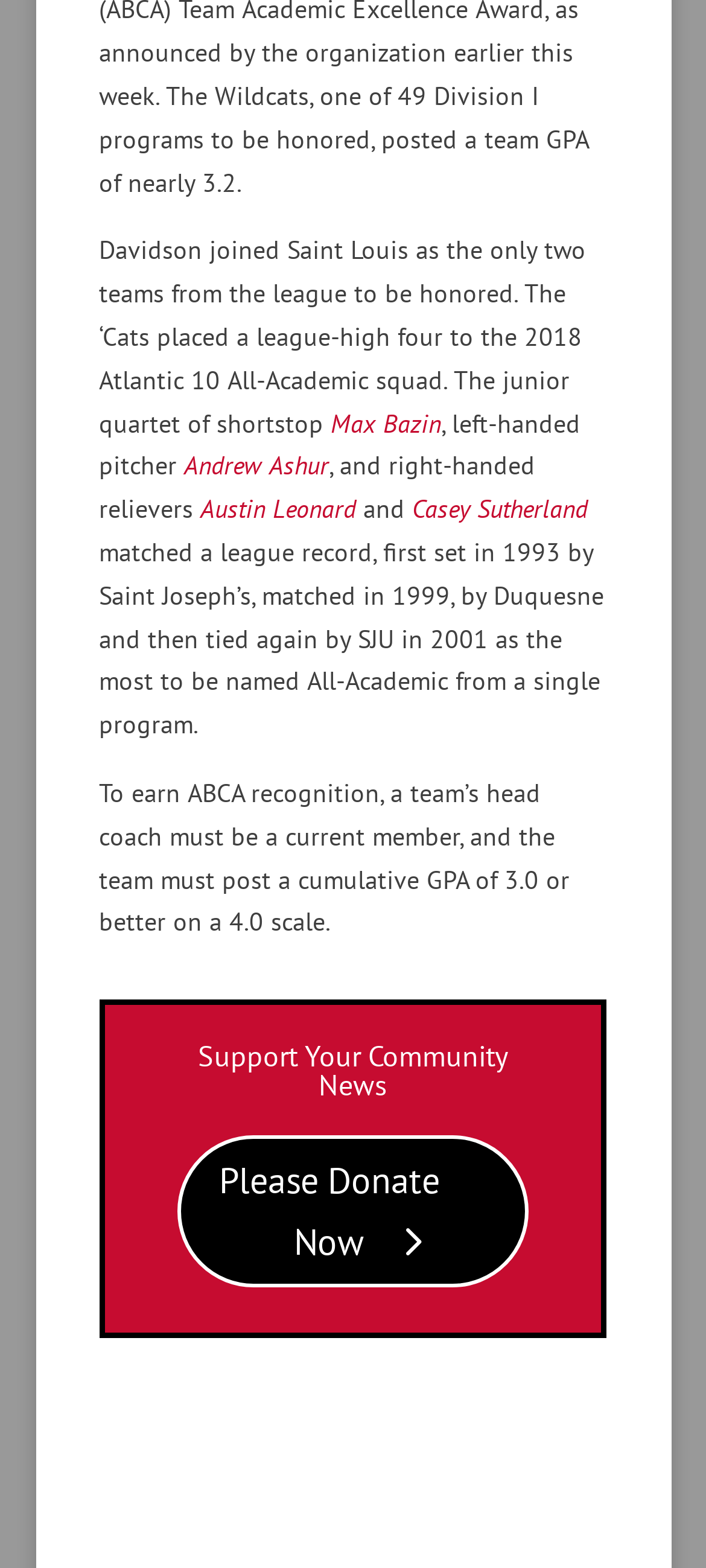Identify and provide the bounding box coordinates of the UI element described: "Austin Leonard". The coordinates should be formatted as [left, top, right, bottom], with each number being a float between 0 and 1.

[0.284, 0.314, 0.504, 0.335]